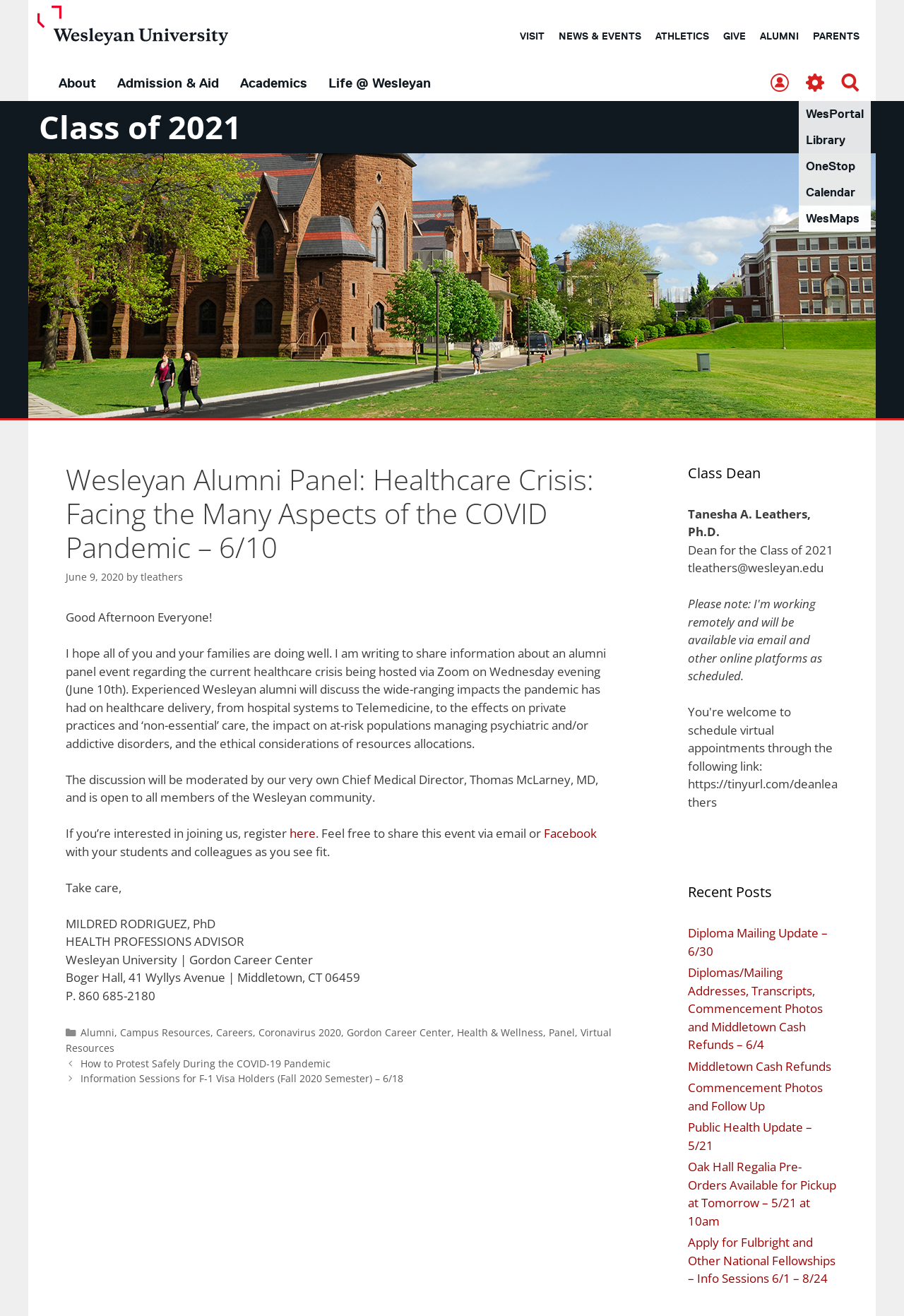Please identify the bounding box coordinates for the region that you need to click to follow this instruction: "Go to the 'WesPortal'".

[0.881, 0.078, 0.953, 0.097]